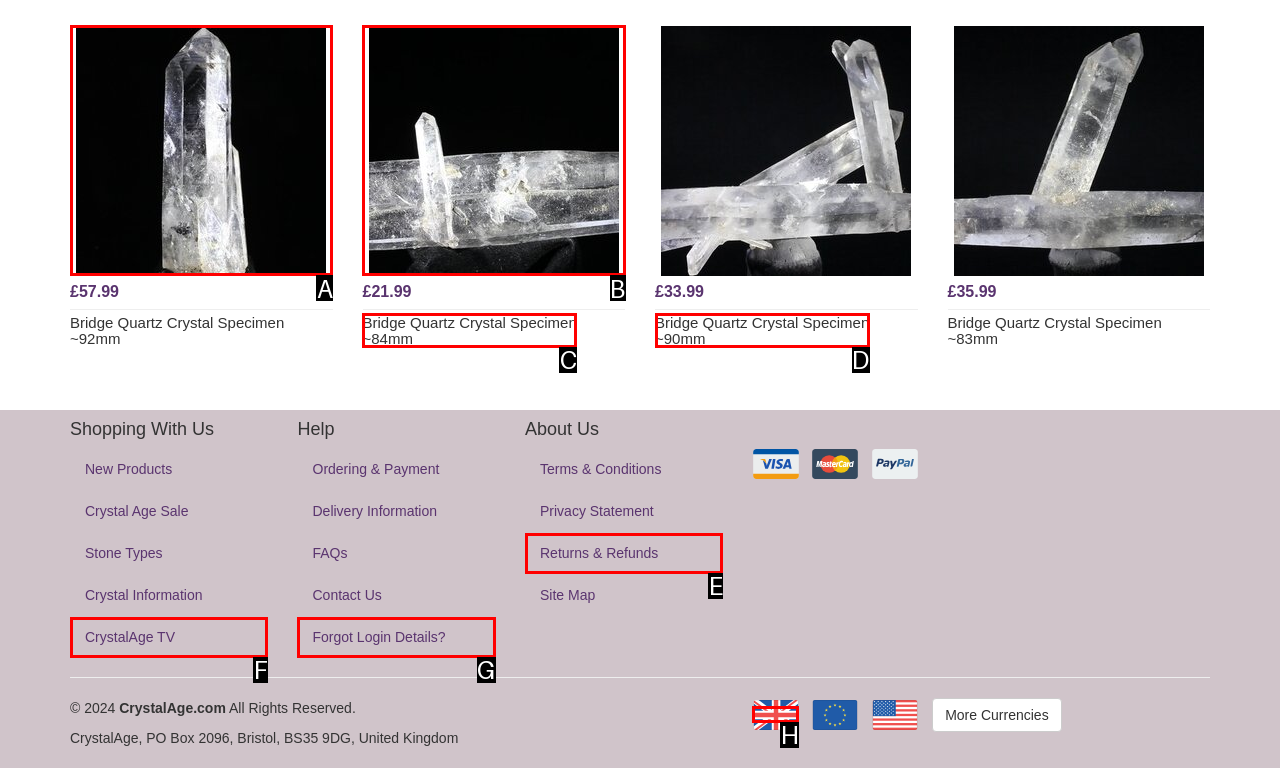Identify the correct HTML element to click to accomplish this task: View Bridge Quartz Crystal Specimen ~92mm
Respond with the letter corresponding to the correct choice.

A